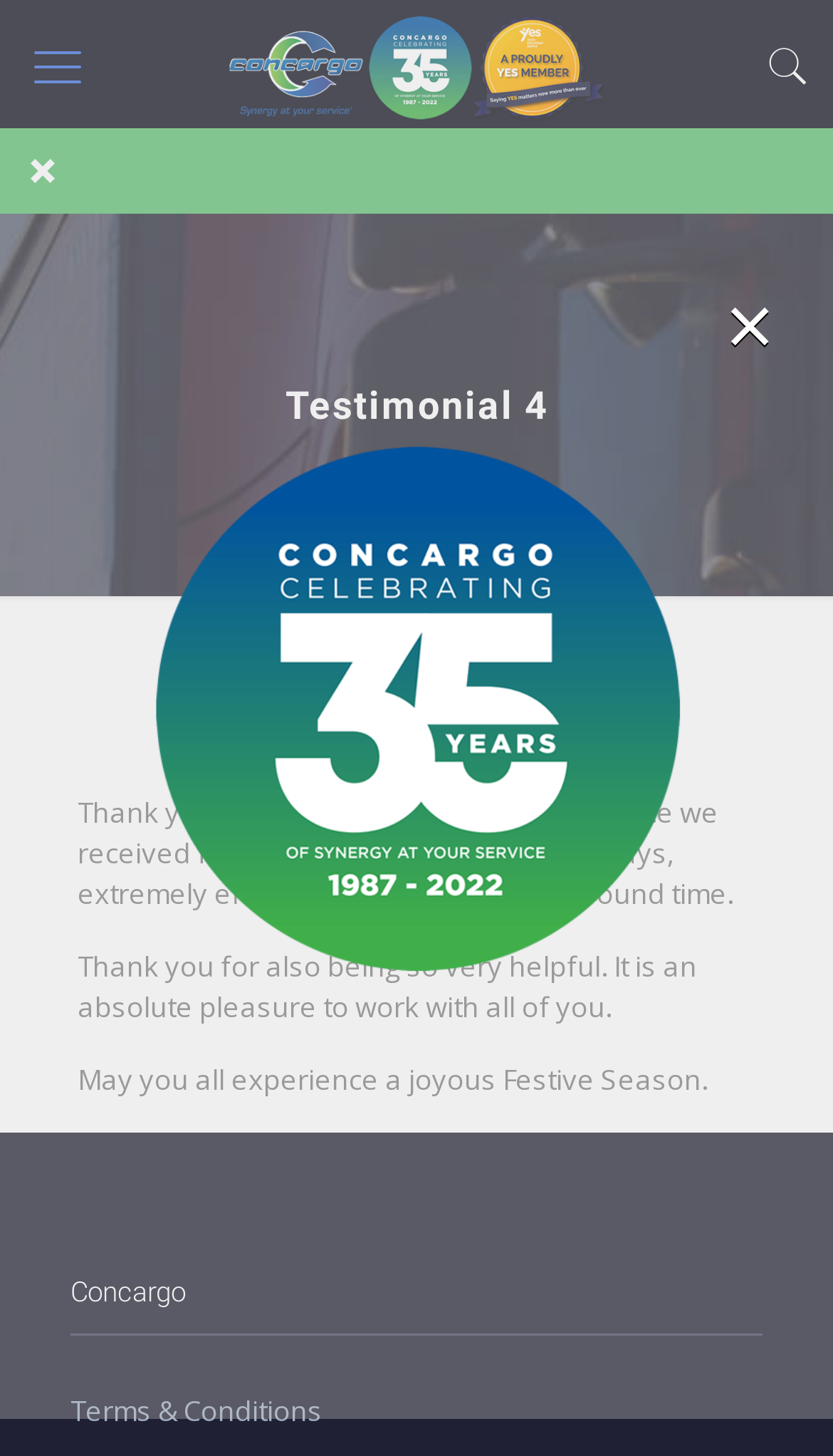Provide a comprehensive caption for the webpage.

The webpage appears to be a company's website, specifically a logistics company operating in South and Southern Africa, as indicated by the meta description. 

At the top left of the page, there is a logo of the company, Concargo, which is an image linked to the company's website. To the right of the logo, there are two social media icons, one for Facebook and one for LinkedIn, respectively. 

Below the logo, there is a heading that reads "Testimonial 4", which suggests that this webpage may be showcasing customer testimonials. 

Under the heading, there are three paragraphs of text, which are a testimonial from a satisfied customer. The testimonial praises the company's excellent service, efficiency, and helpfulness. 

At the bottom of the page, there is a smaller heading that reads "Concargo", which may be a footer or a navigation element. To the right of this heading, there is a link to the company's "Terms & Conditions" page. 

There is also a small "×" icon at the bottom right of the page, which may be a close or cancel button.